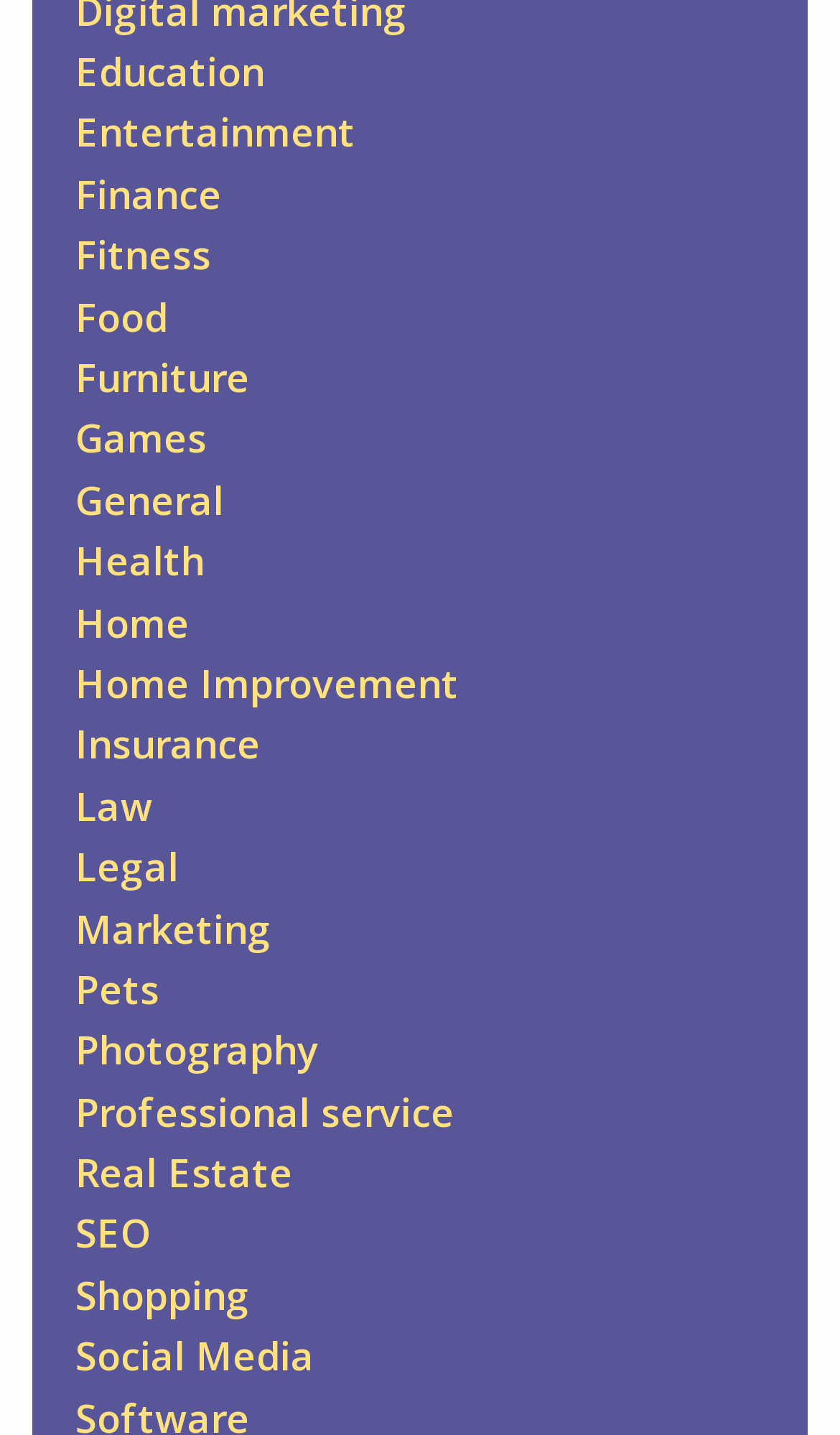Identify the bounding box coordinates for the element that needs to be clicked to fulfill this instruction: "Explore Fitness". Provide the coordinates in the format of four float numbers between 0 and 1: [left, top, right, bottom].

[0.09, 0.159, 0.251, 0.196]